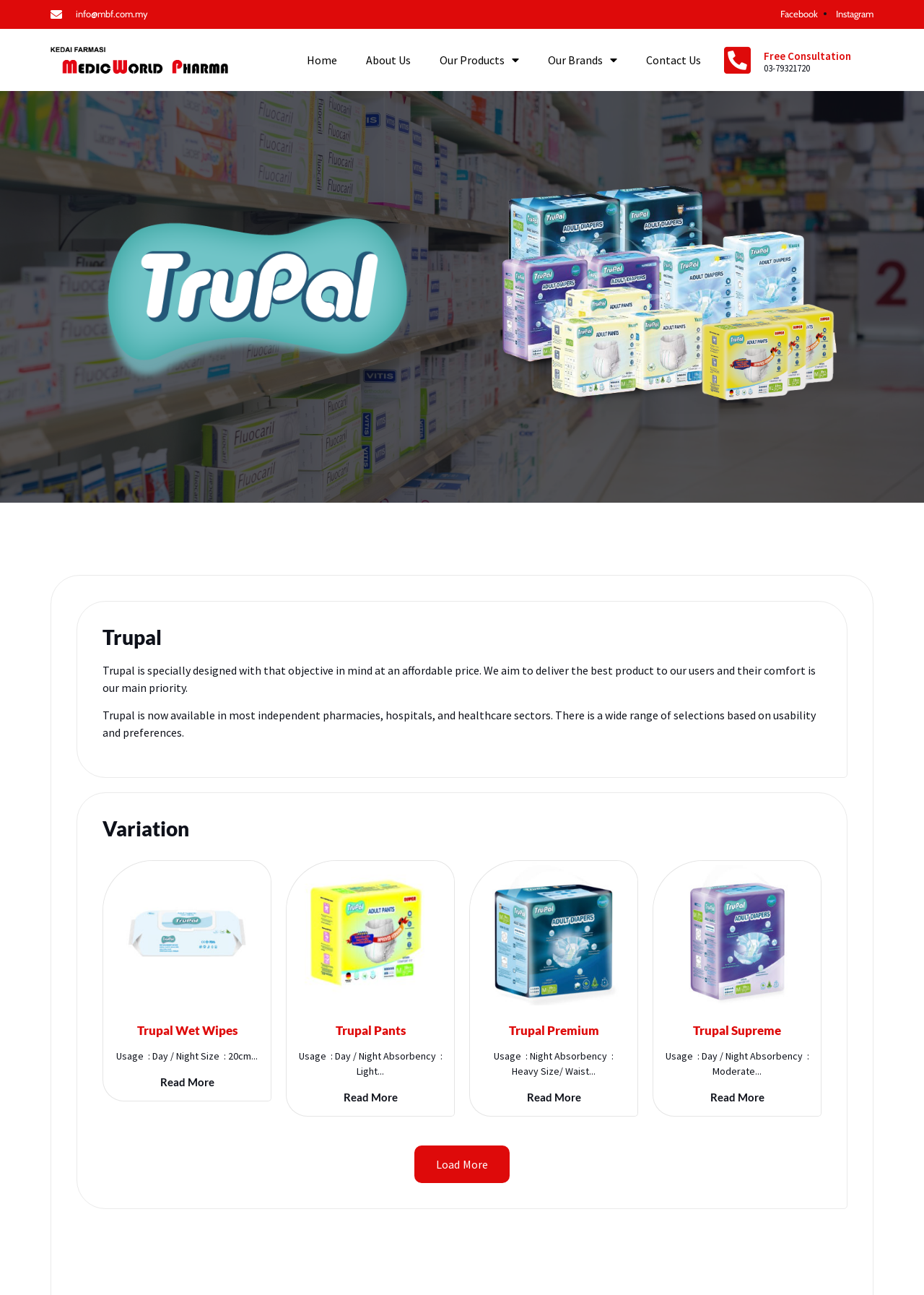Please determine the bounding box coordinates of the area that needs to be clicked to complete this task: 'Click the Contact Us link'. The coordinates must be four float numbers between 0 and 1, formatted as [left, top, right, bottom].

[0.684, 0.033, 0.774, 0.059]